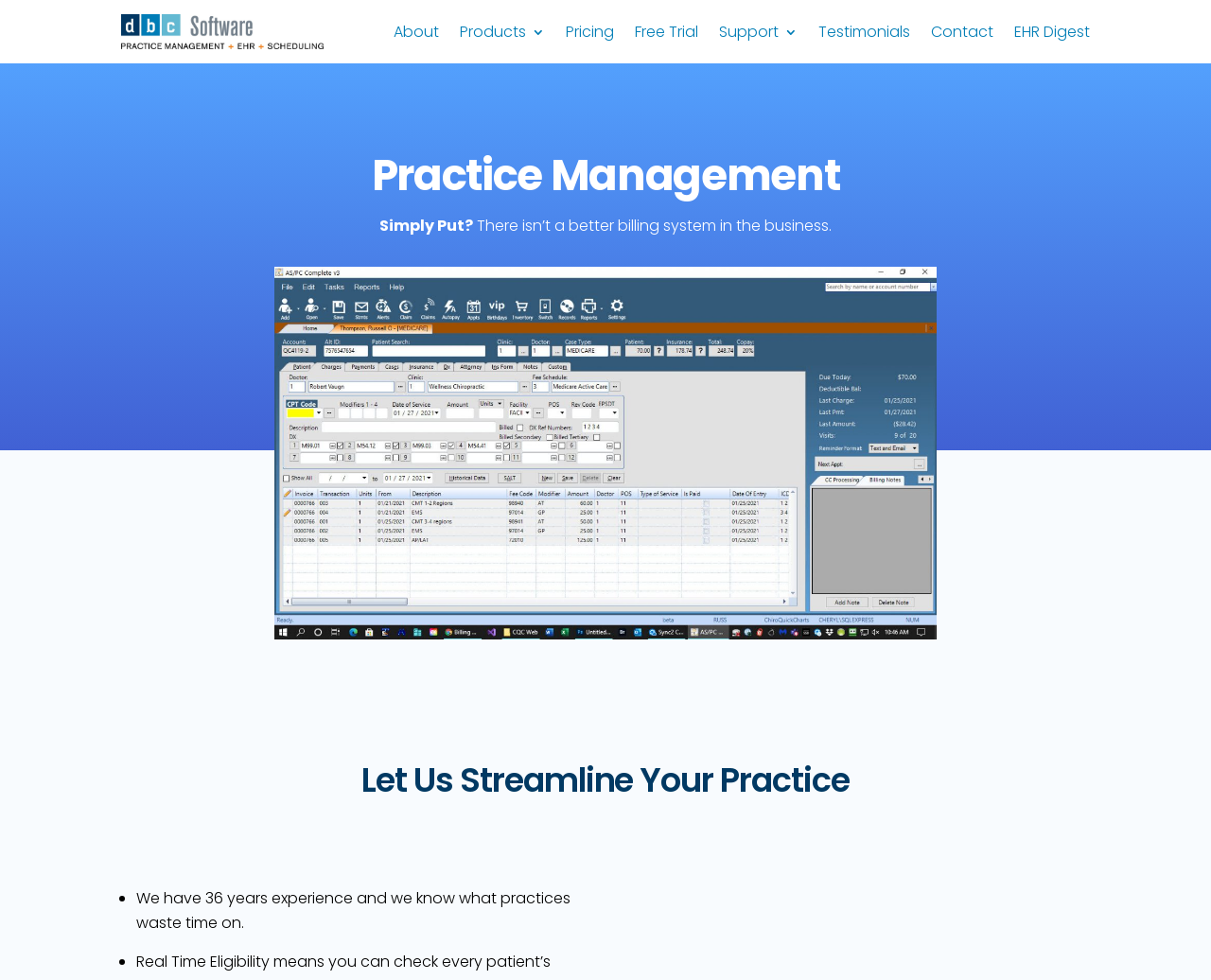Please identify the bounding box coordinates of the element that needs to be clicked to execute the following command: "Click on the 'About' link". Provide the bounding box using four float numbers between 0 and 1, formatted as [left, top, right, bottom].

[0.325, 0.026, 0.362, 0.047]